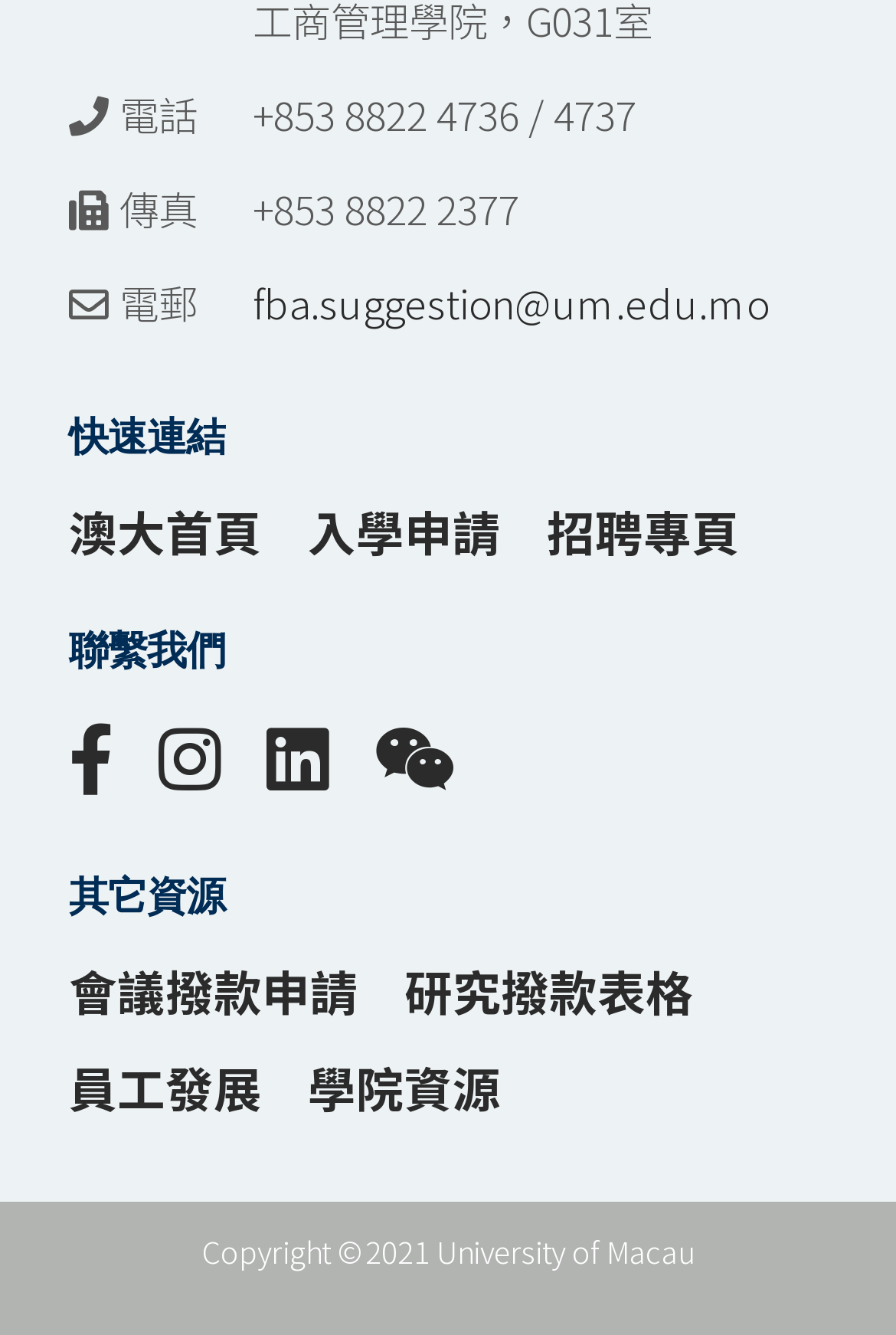Please identify the bounding box coordinates of the element I should click to complete this instruction: 'visit the university homepage'. The coordinates should be given as four float numbers between 0 and 1, like this: [left, top, right, bottom].

[0.077, 0.366, 0.292, 0.431]